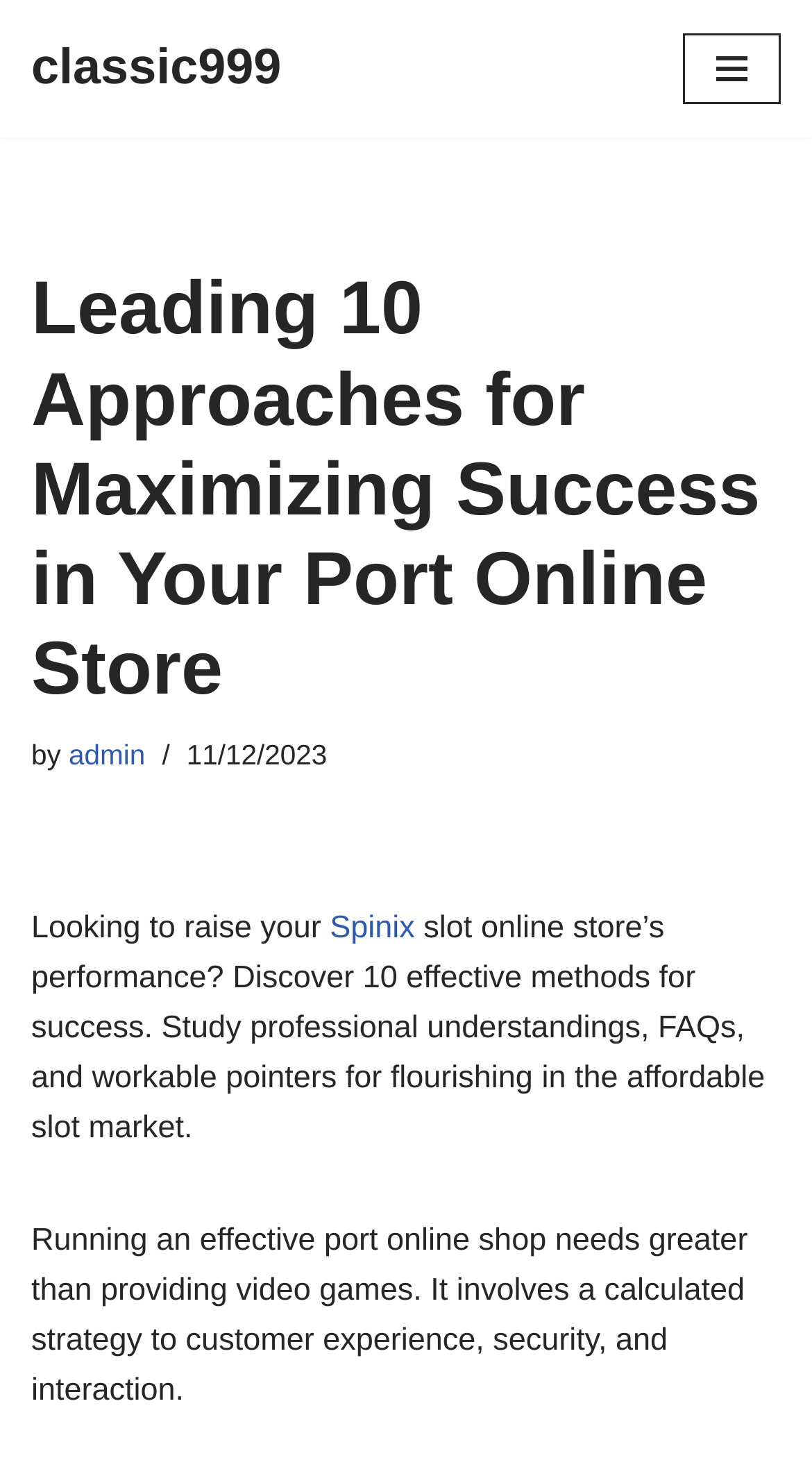What is the date of this article? Based on the image, give a response in one word or a short phrase.

11/12/2023